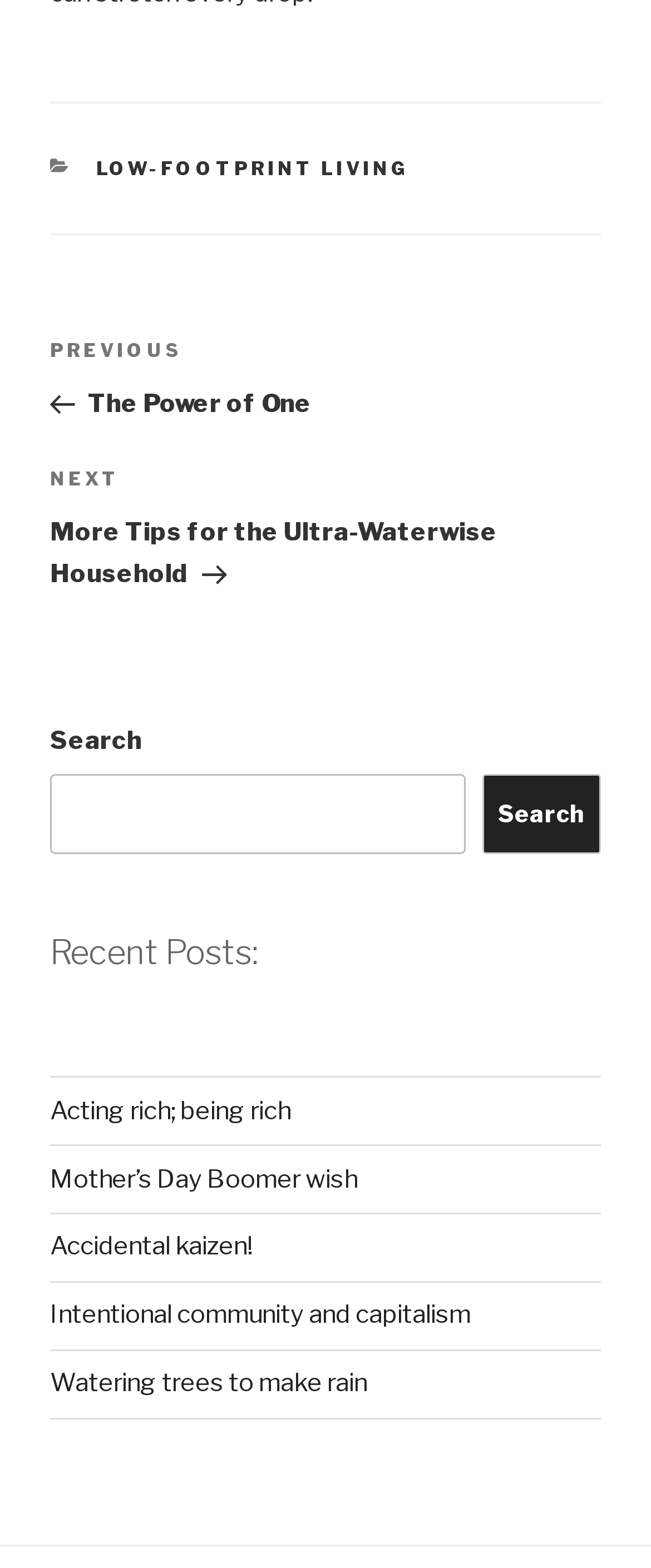Provide a one-word or brief phrase answer to the question:
What is the purpose of the search box in the sidebar?

To search the blog